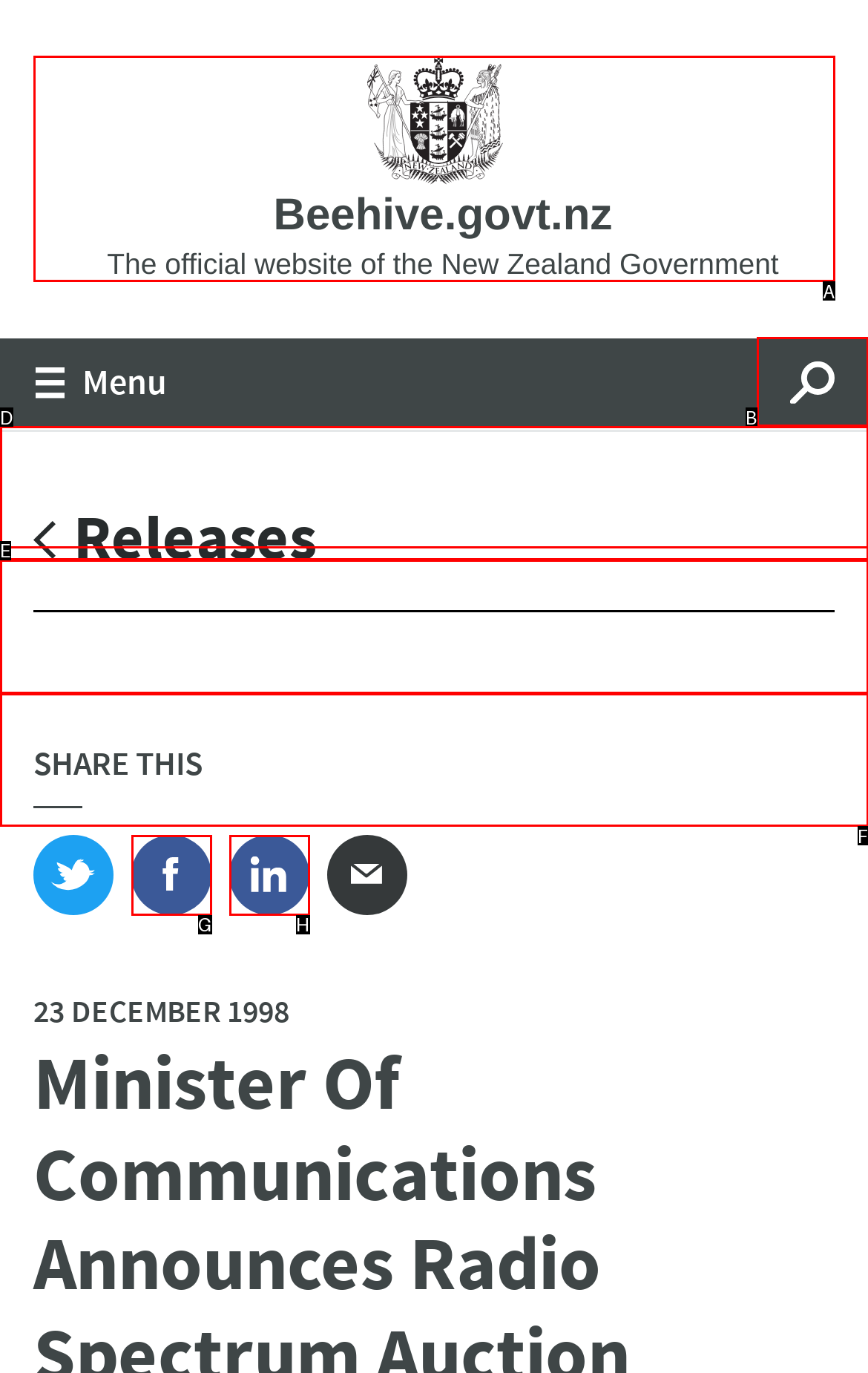Identify the UI element that corresponds to this description: Search
Respond with the letter of the correct option.

B